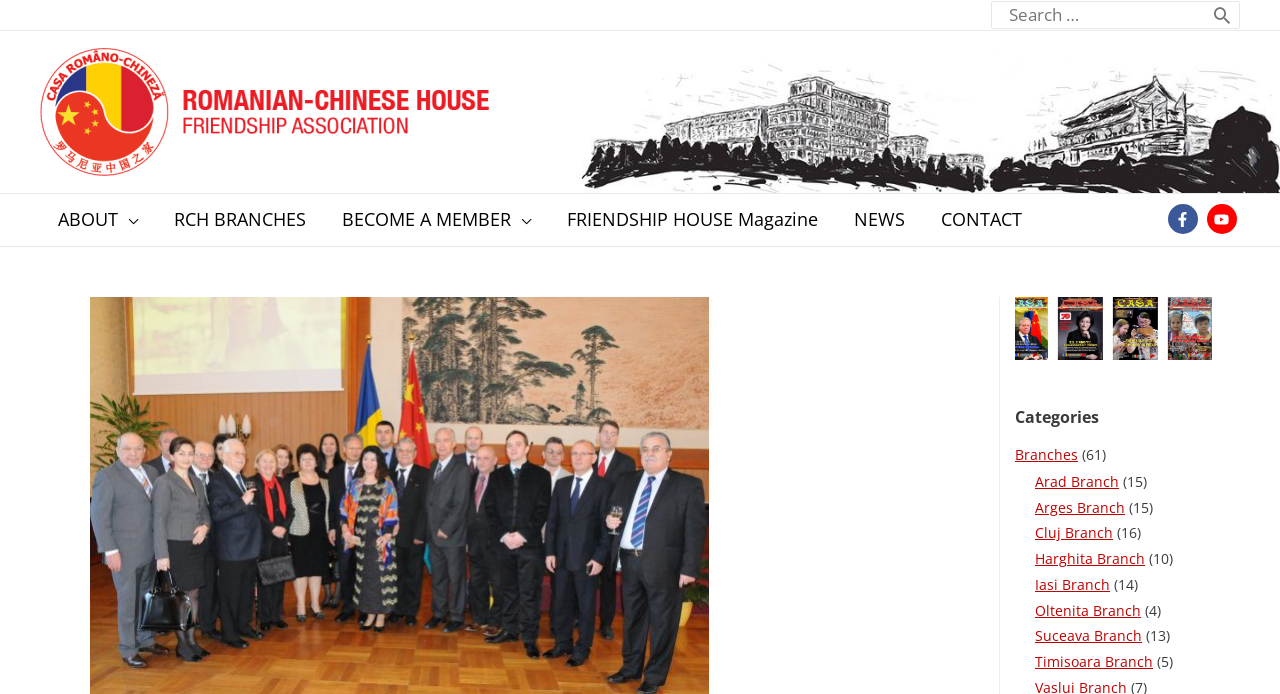What social media platforms are linked on the webpage?
Answer with a single word or phrase by referring to the visual content.

Facebook and YouTube